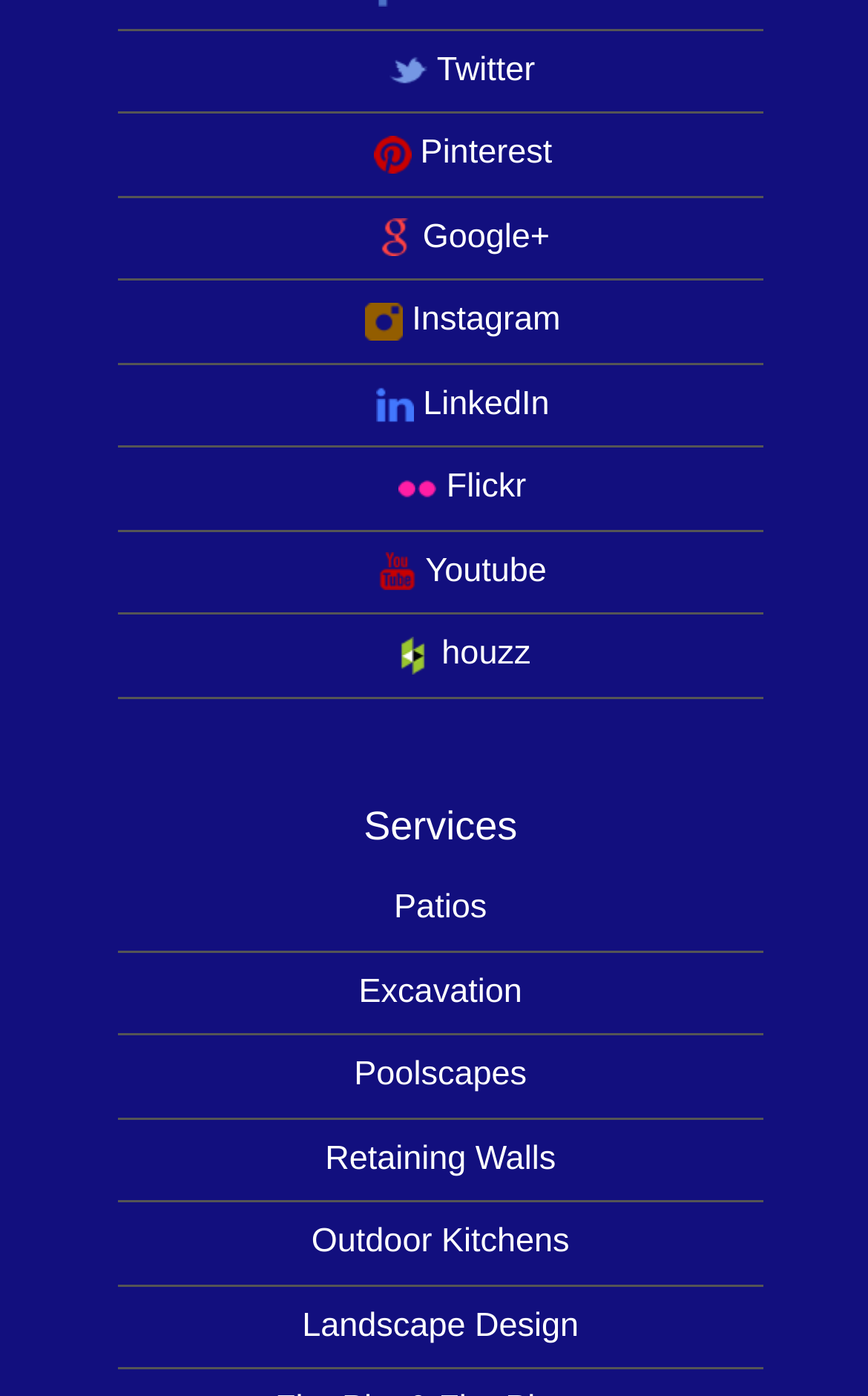Kindly determine the bounding box coordinates for the clickable area to achieve the given instruction: "Visit Twitter".

[0.398, 0.036, 0.616, 0.063]